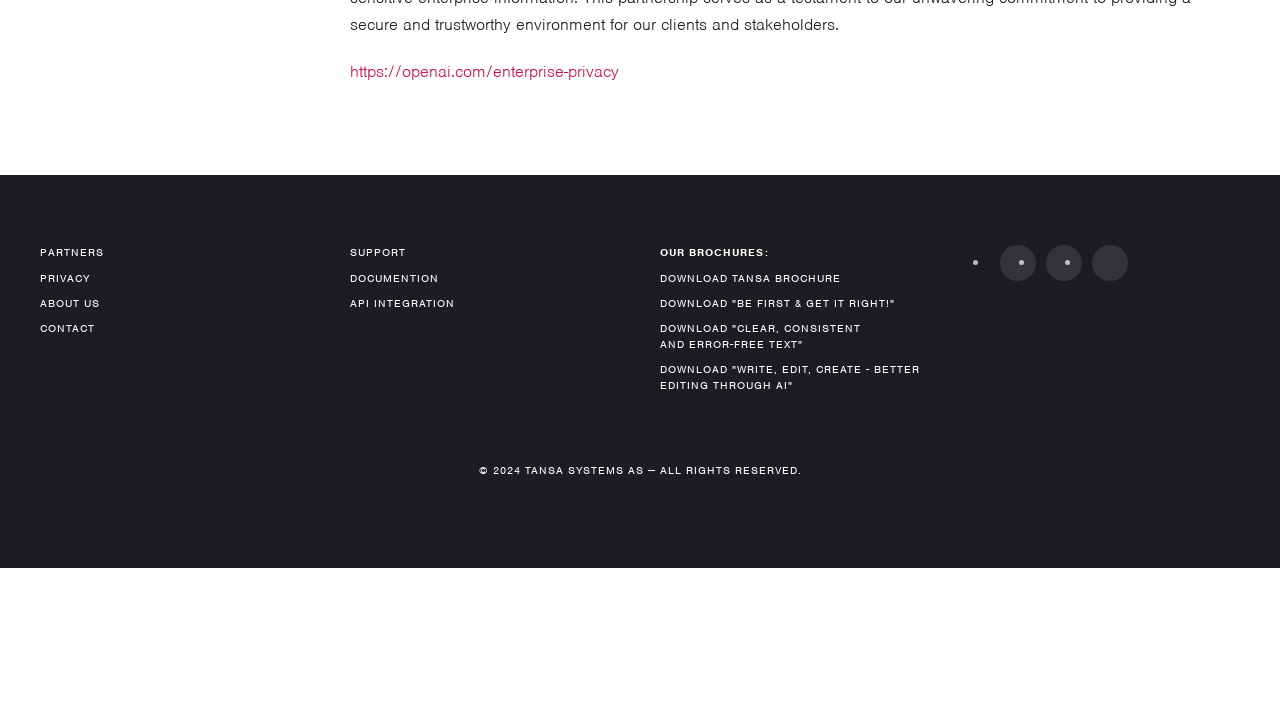Find the bounding box of the UI element described as follows: "Download Tansa brochure".

[0.516, 0.382, 0.727, 0.404]